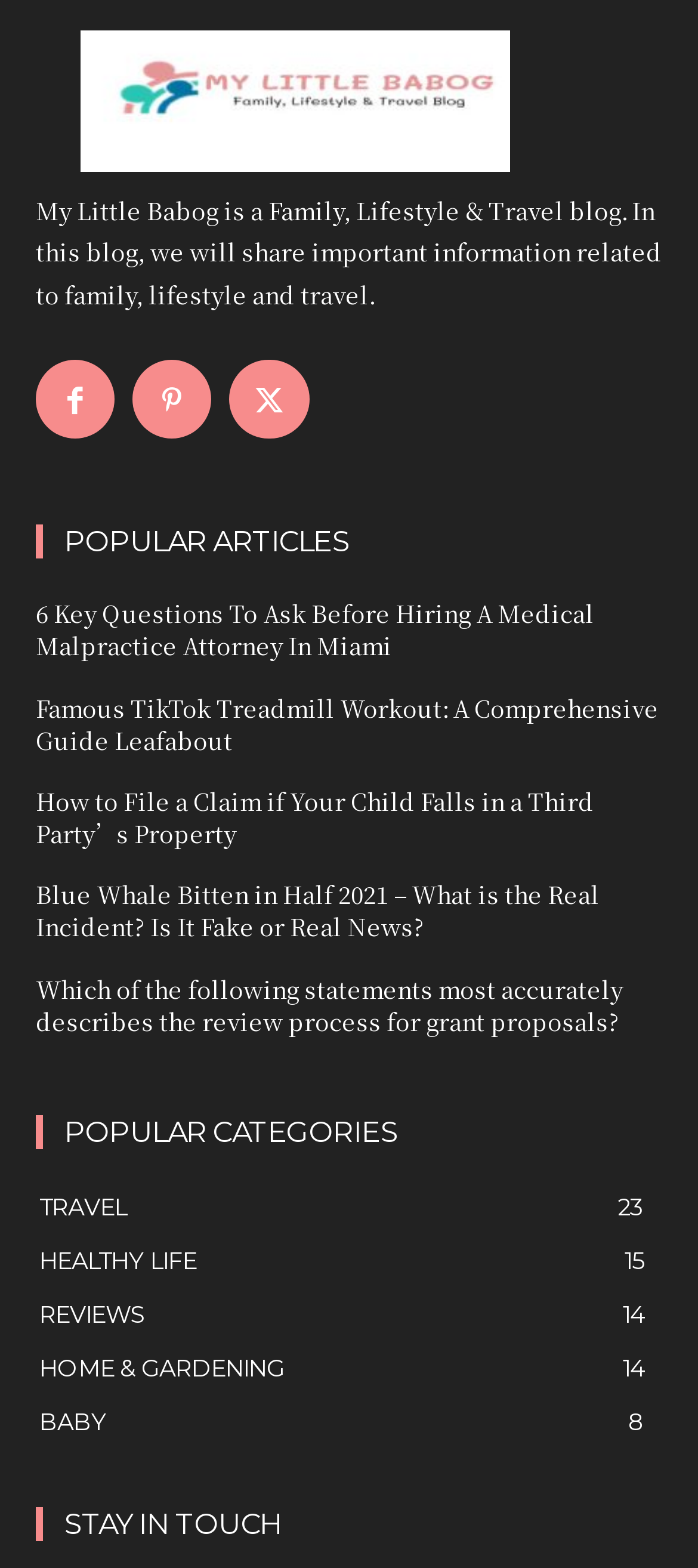Based on the element description "Beauty & Health", predict the bounding box coordinates of the UI element.

None